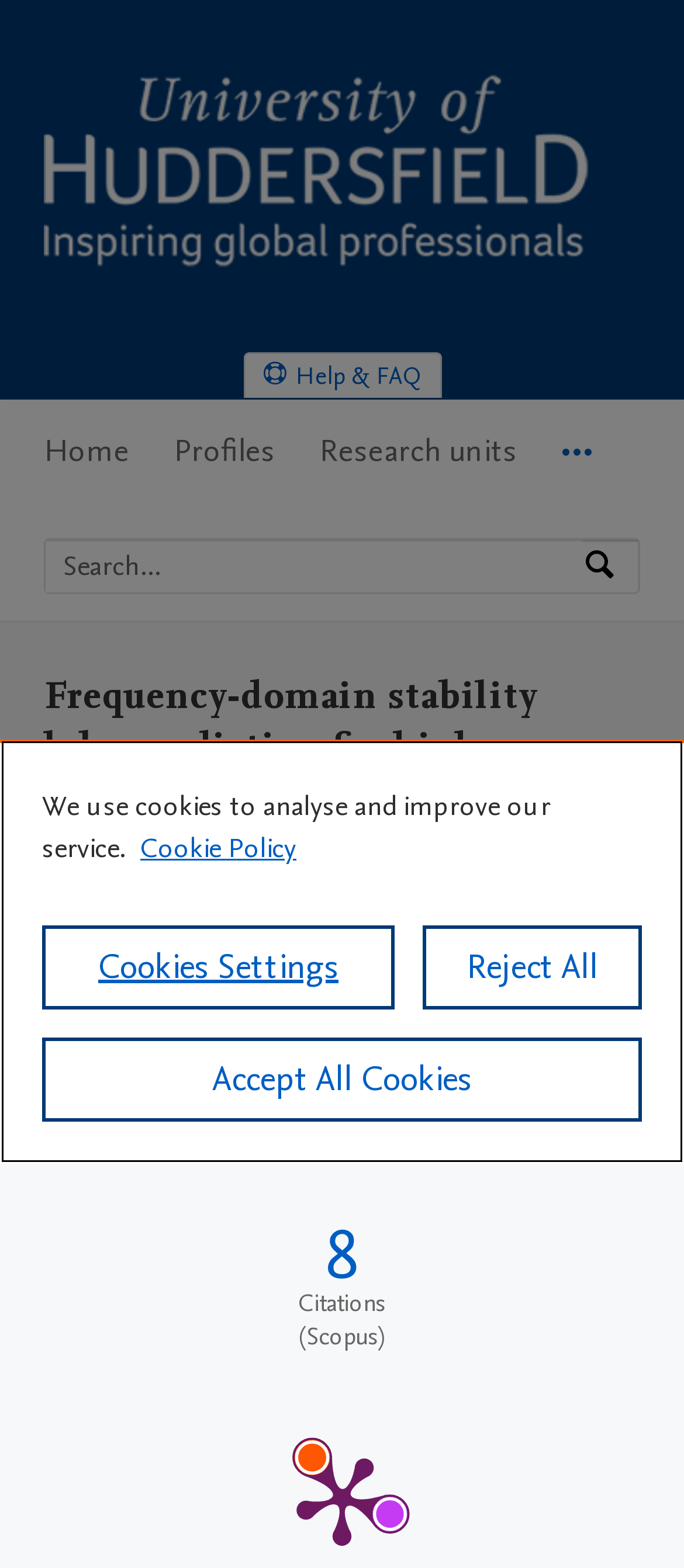Provide a brief response to the question below using one word or phrase:
What is the purpose of the textbox?

Search by expertise, name or affiliation